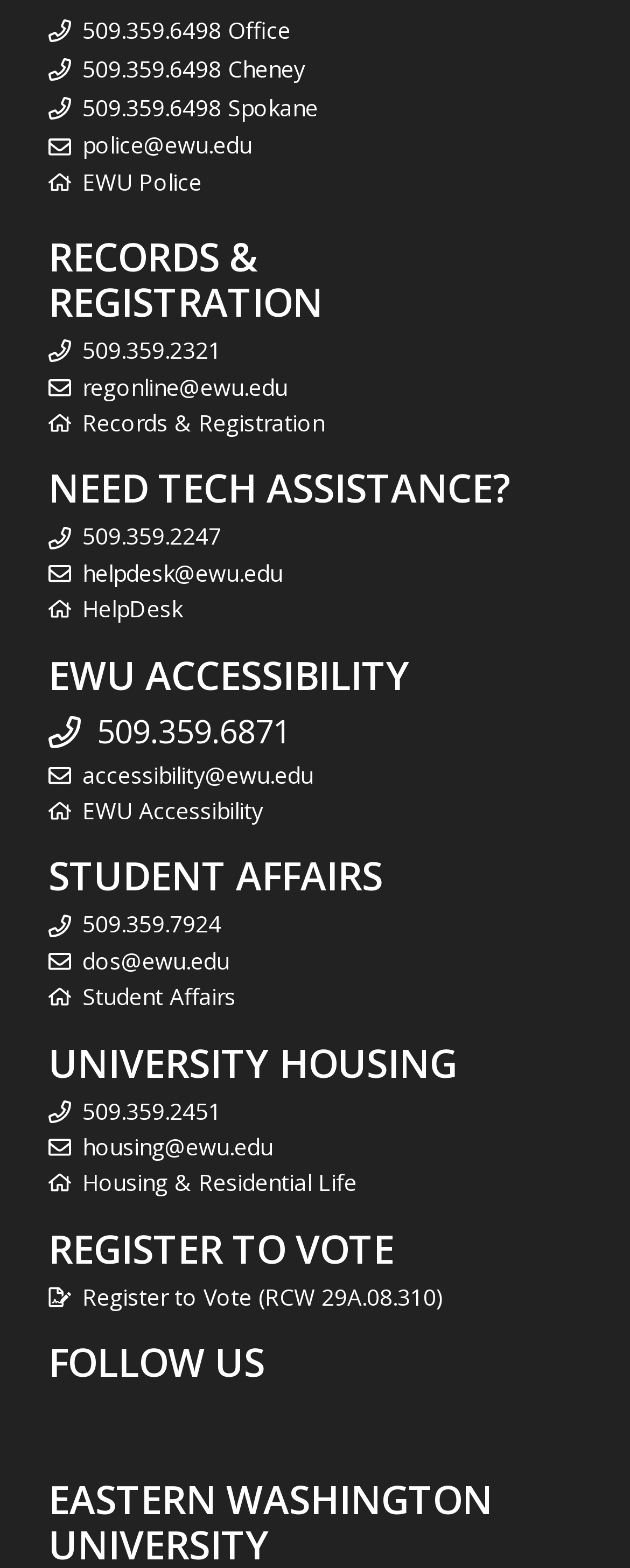Identify the bounding box coordinates for the UI element described as: "Records & Registration".

[0.131, 0.26, 0.515, 0.279]